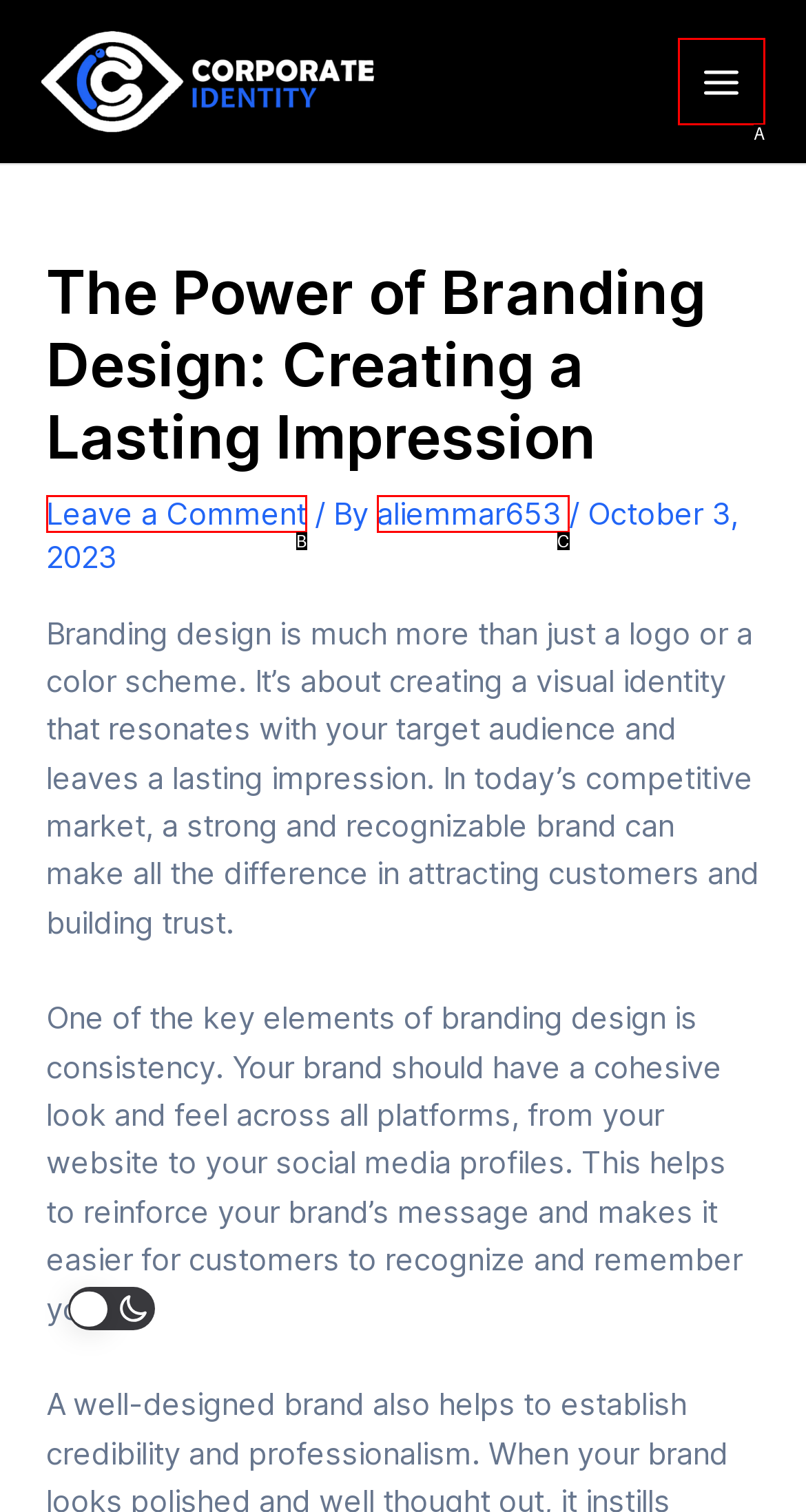Tell me which one HTML element best matches the description: aliemmar653 Answer with the option's letter from the given choices directly.

C